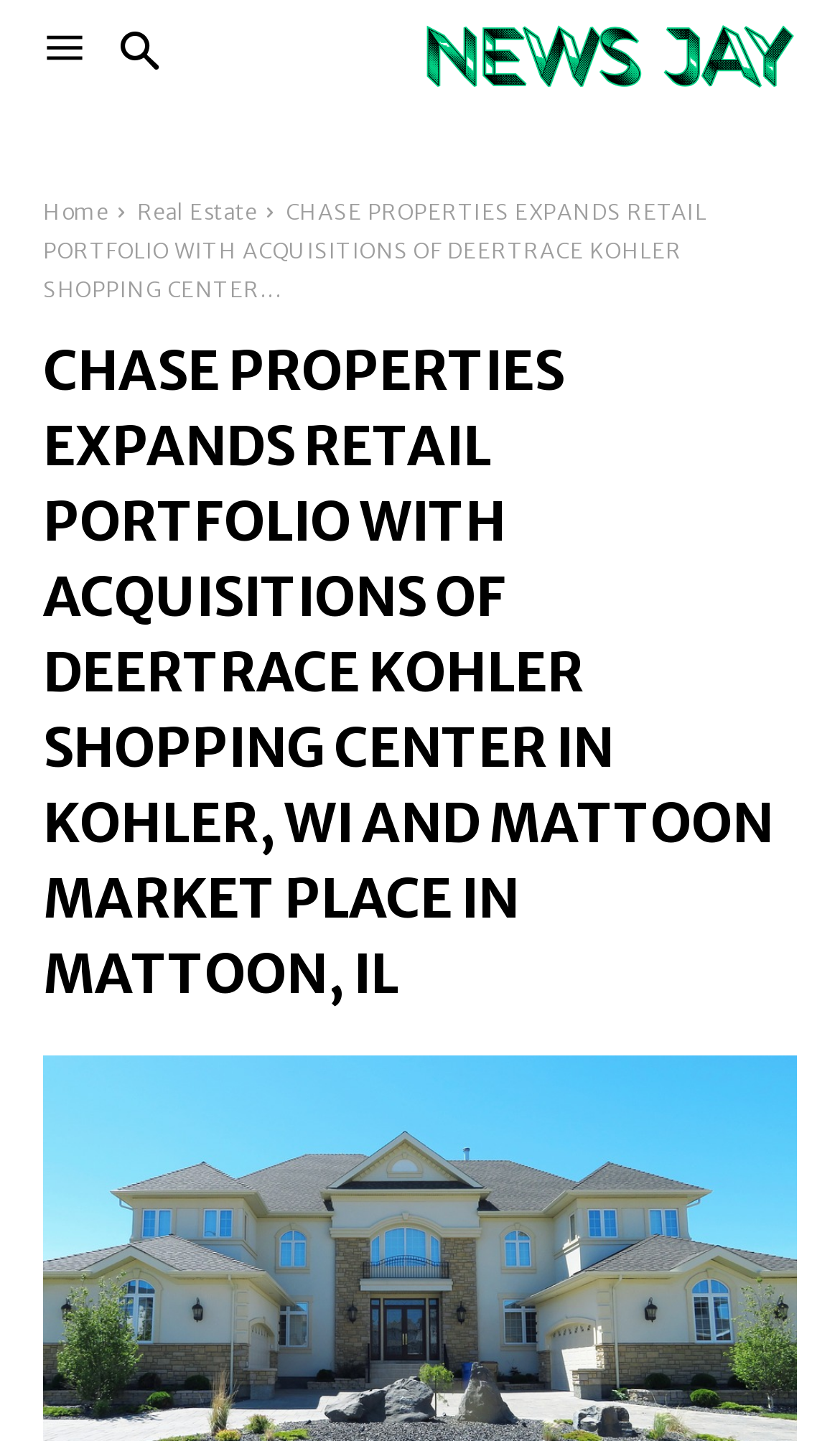Using the provided description: "Real Estate", find the bounding box coordinates of the corresponding UI element. The output should be four float numbers between 0 and 1, in the format [left, top, right, bottom].

[0.163, 0.138, 0.305, 0.157]